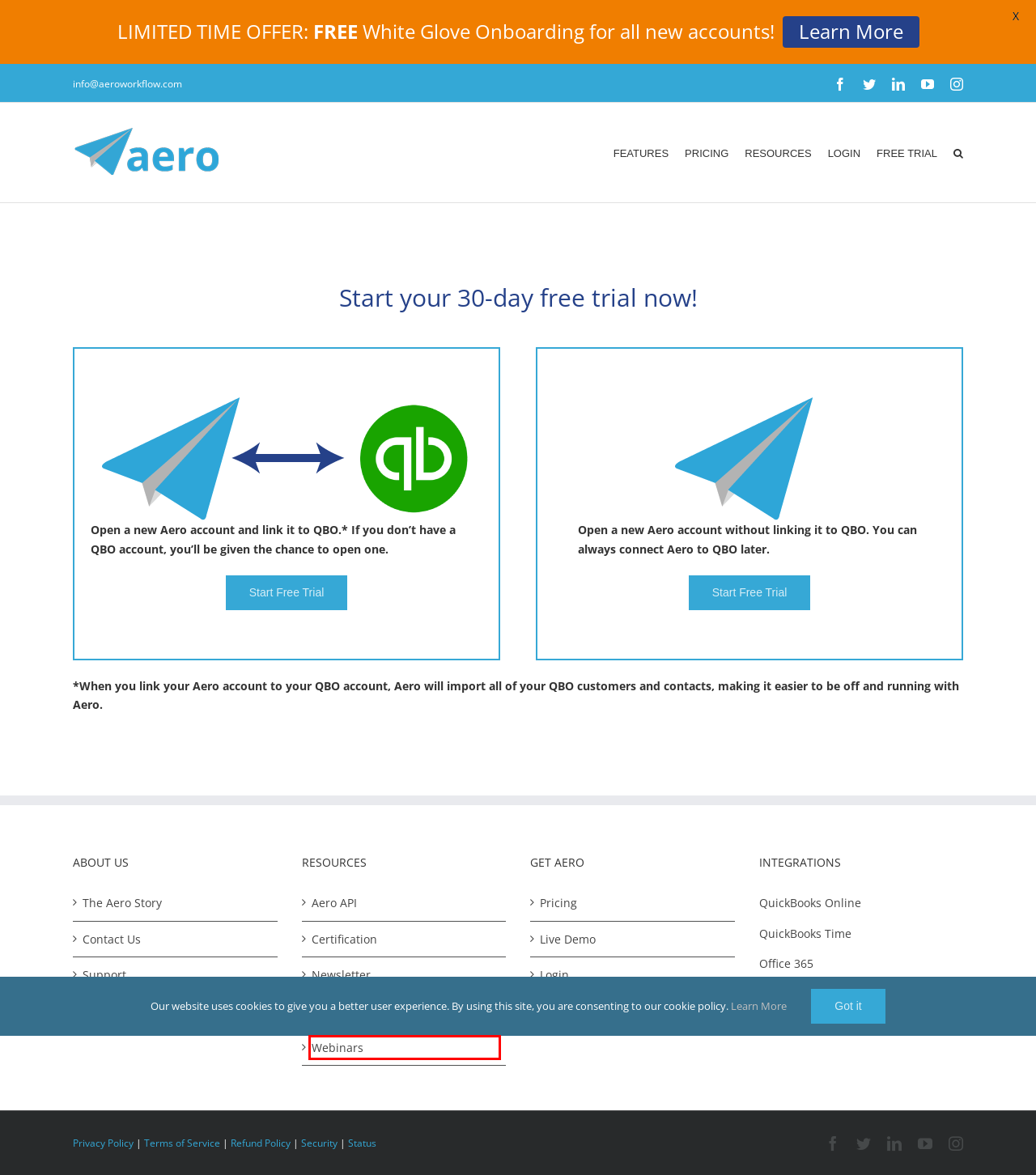You have a screenshot of a webpage with a red bounding box around an element. Choose the best matching webpage description that would appear after clicking the highlighted element. Here are the candidates:
A. Webinars - Aero Workflow
B. Aero Workflow Integrations | Connect Your Apps with Zapier
C. QuickBooks App Store
D. Log in - Aero Workflow V3
E. Sign up for our newsletter - Aero Workflow
F. Pricing - Aero Workflow
G. Terms of Service - Aero Workflow
H. Aero Workflow Certification | Become a certified Aero user today!

A